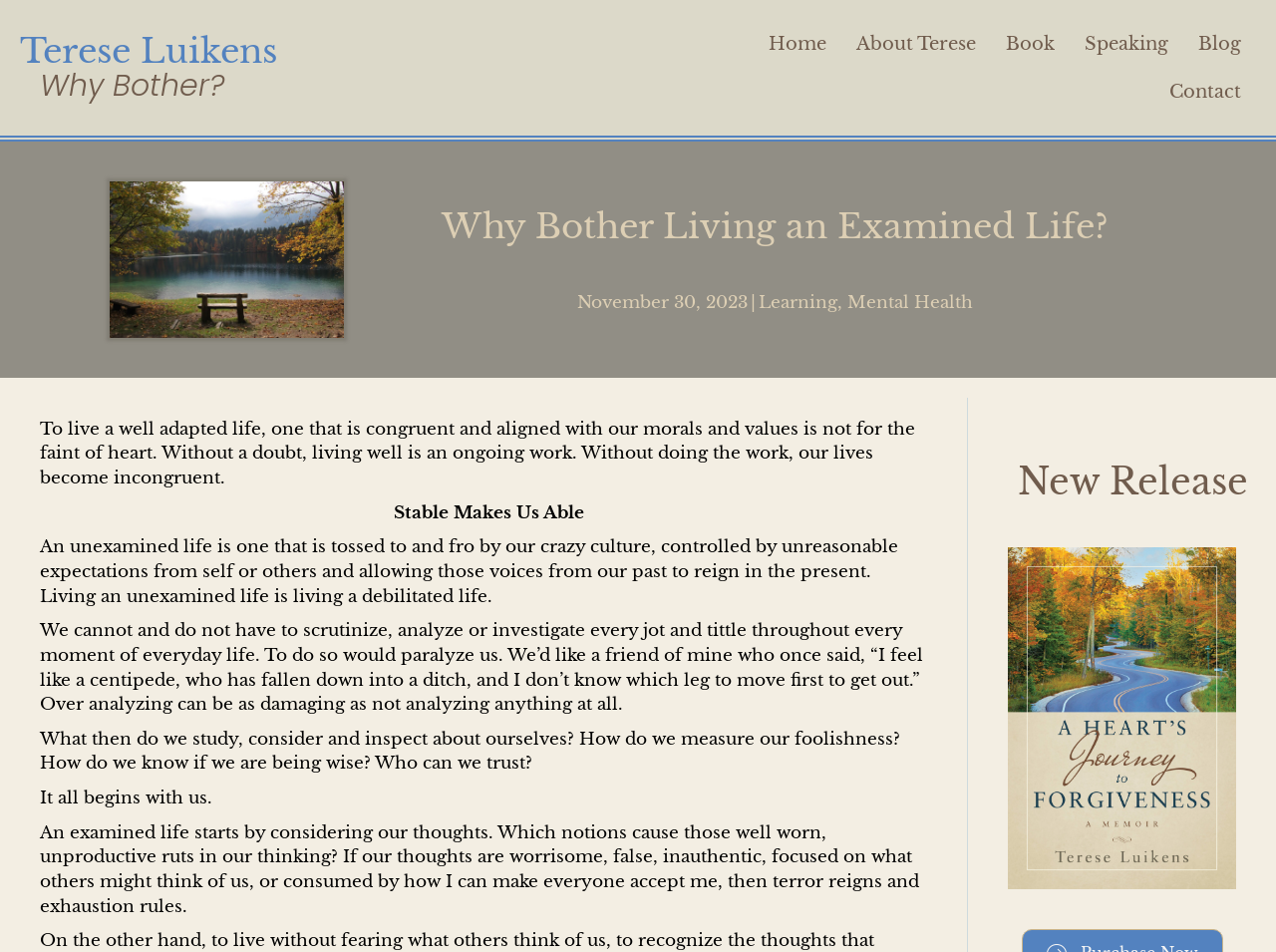Based on what you see in the screenshot, provide a thorough answer to this question: What is the title of the book?

The title of the book is mentioned in the image description 'A heart's journey to forgiveness book by Terese Luikens'.